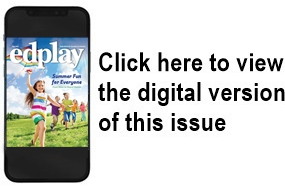Explain the image thoroughly, mentioning every notable detail.

The image displays an advertisement for the digital issue of "edplay," a publication dedicated to the specialty toy industry. The cover features vibrant imagery of children engaging in outdoor activities, promoting the theme of "Summer Fun for Everyone." A clickable prompt instructs viewers to "Click here to view the digital version of this issue," inviting them to explore the content further. The playful and colorful design emphasizes the magazine’s focus on family-friendly toys and activities, making it appealing to readers interested in children's products.